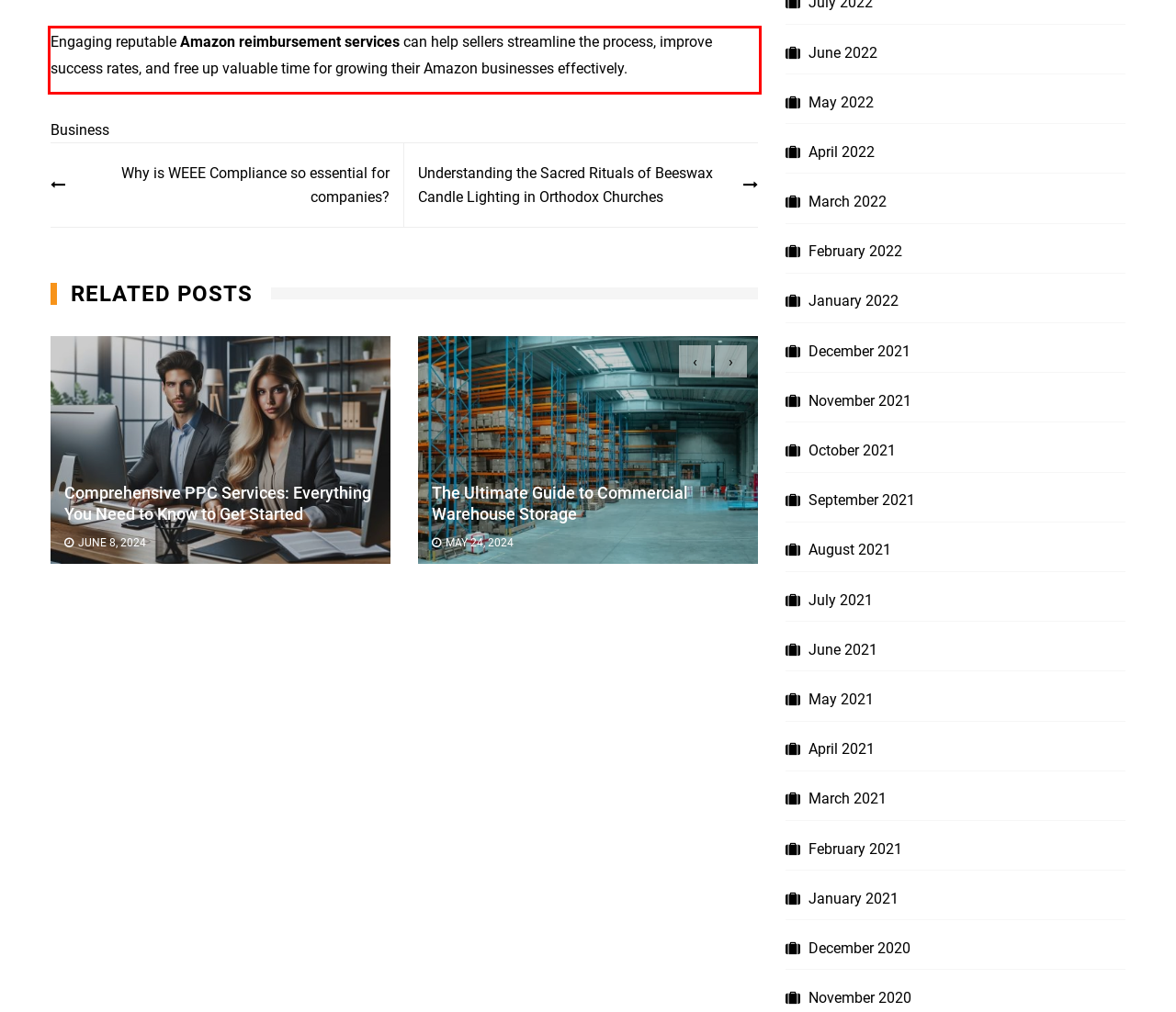Identify the text inside the red bounding box on the provided webpage screenshot by performing OCR.

Engaging reputable Amazon reimbursement services can help sellers streamline the process, improve success rates, and free up valuable time for growing their Amazon businesses effectively.